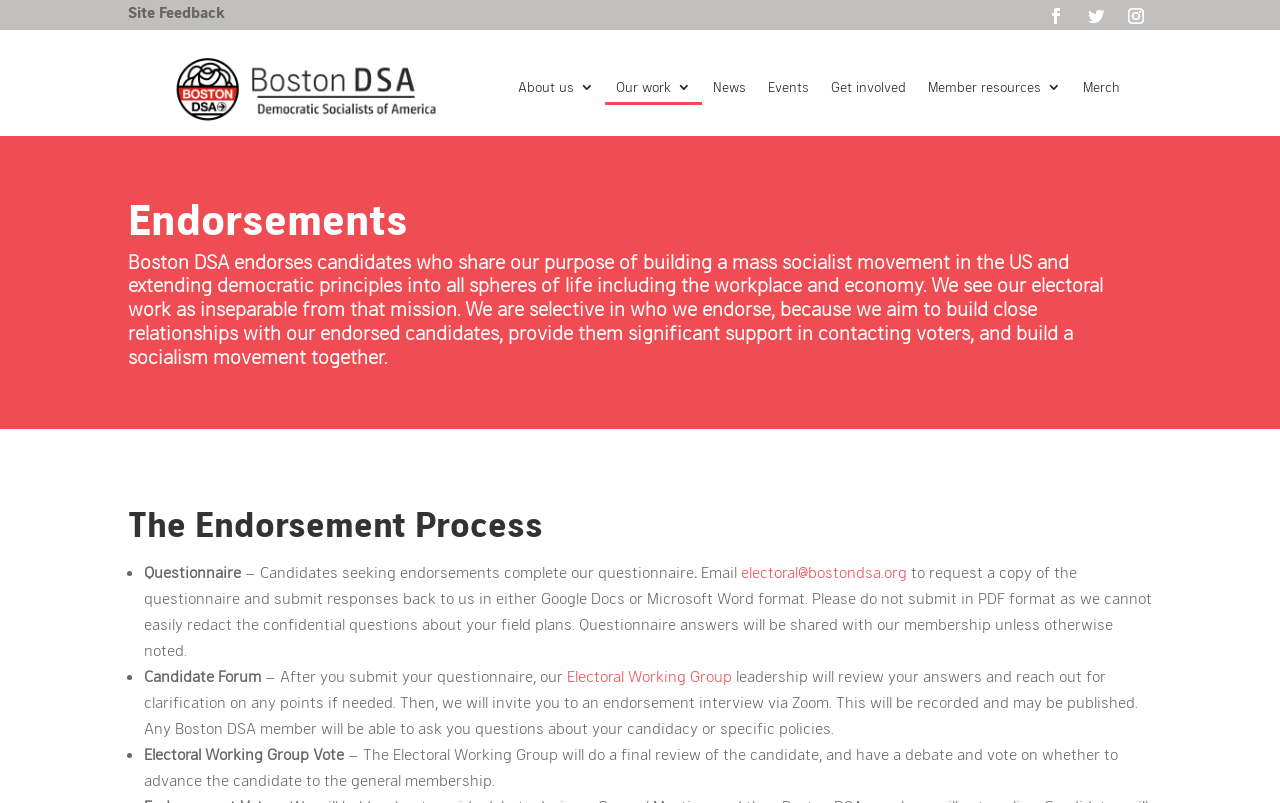Give a succinct answer to this question in a single word or phrase: 
What is the format required for submitting questionnaire answers?

Google Docs or Microsoft Word